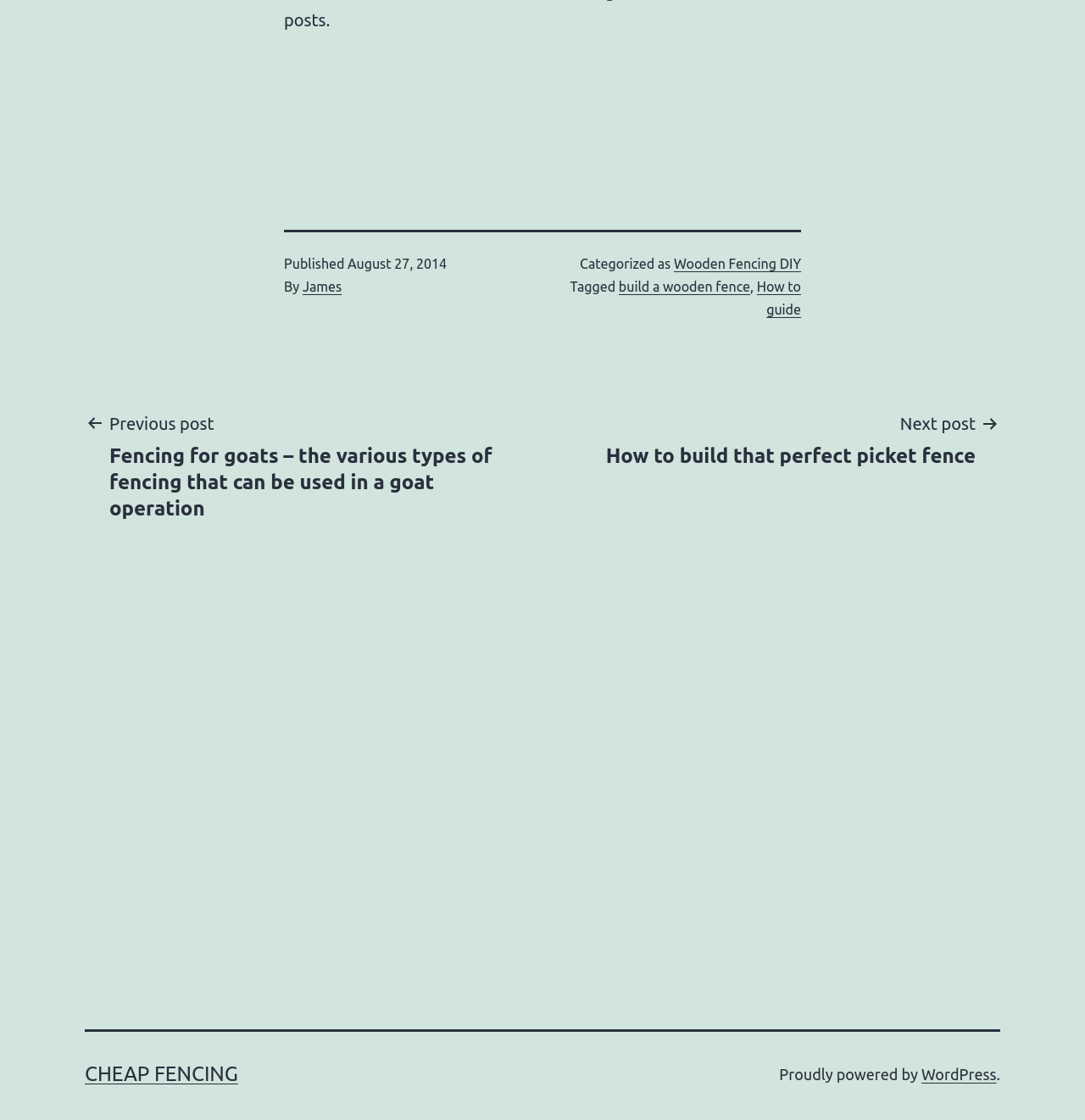Highlight the bounding box coordinates of the element that should be clicked to carry out the following instruction: "Learn about WordPress". The coordinates must be given as four float numbers ranging from 0 to 1, i.e., [left, top, right, bottom].

[0.849, 0.951, 0.918, 0.967]